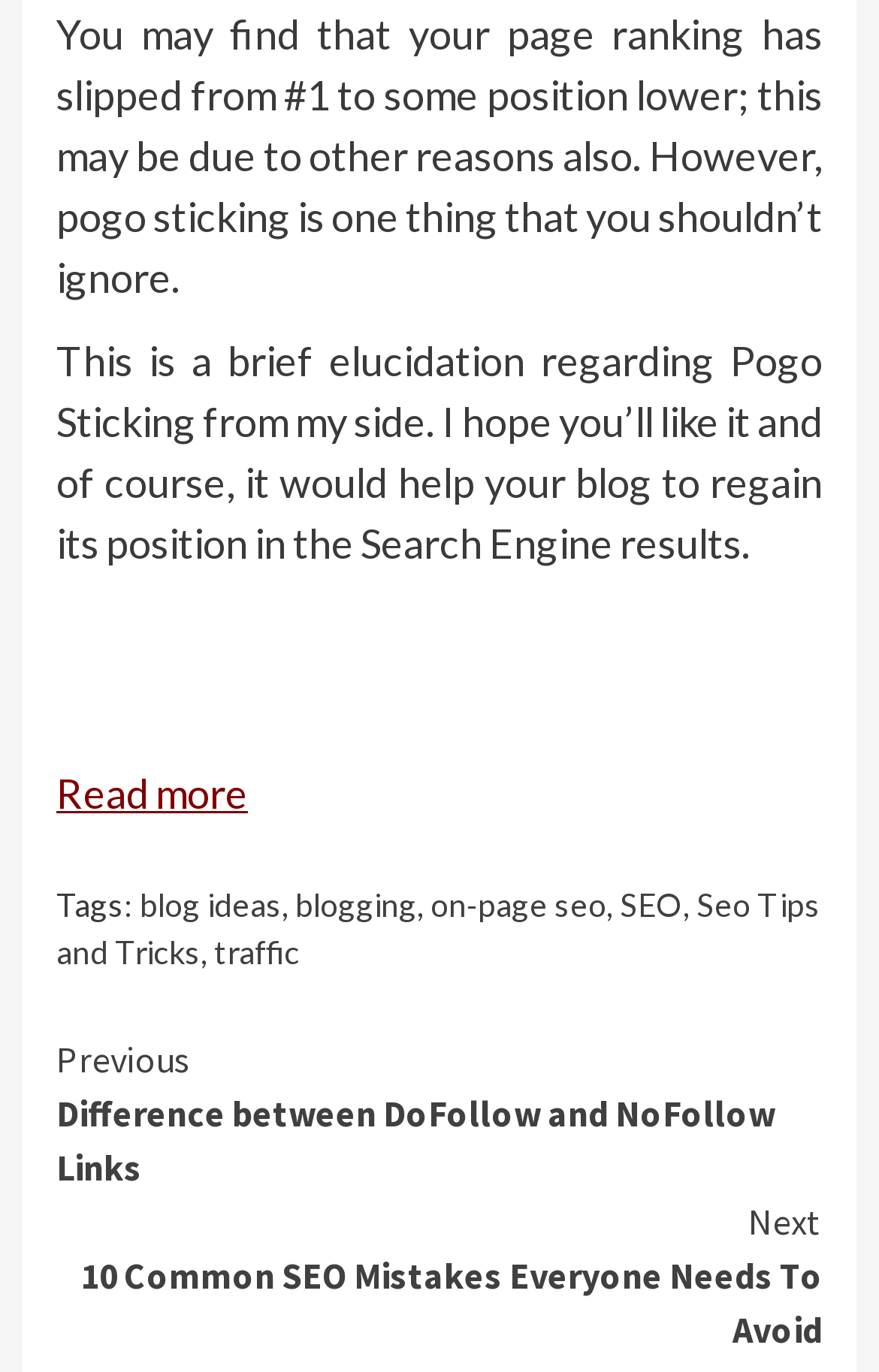Find and indicate the bounding box coordinates of the region you should select to follow the given instruction: "Learn about on-page SEO".

[0.49, 0.645, 0.69, 0.673]